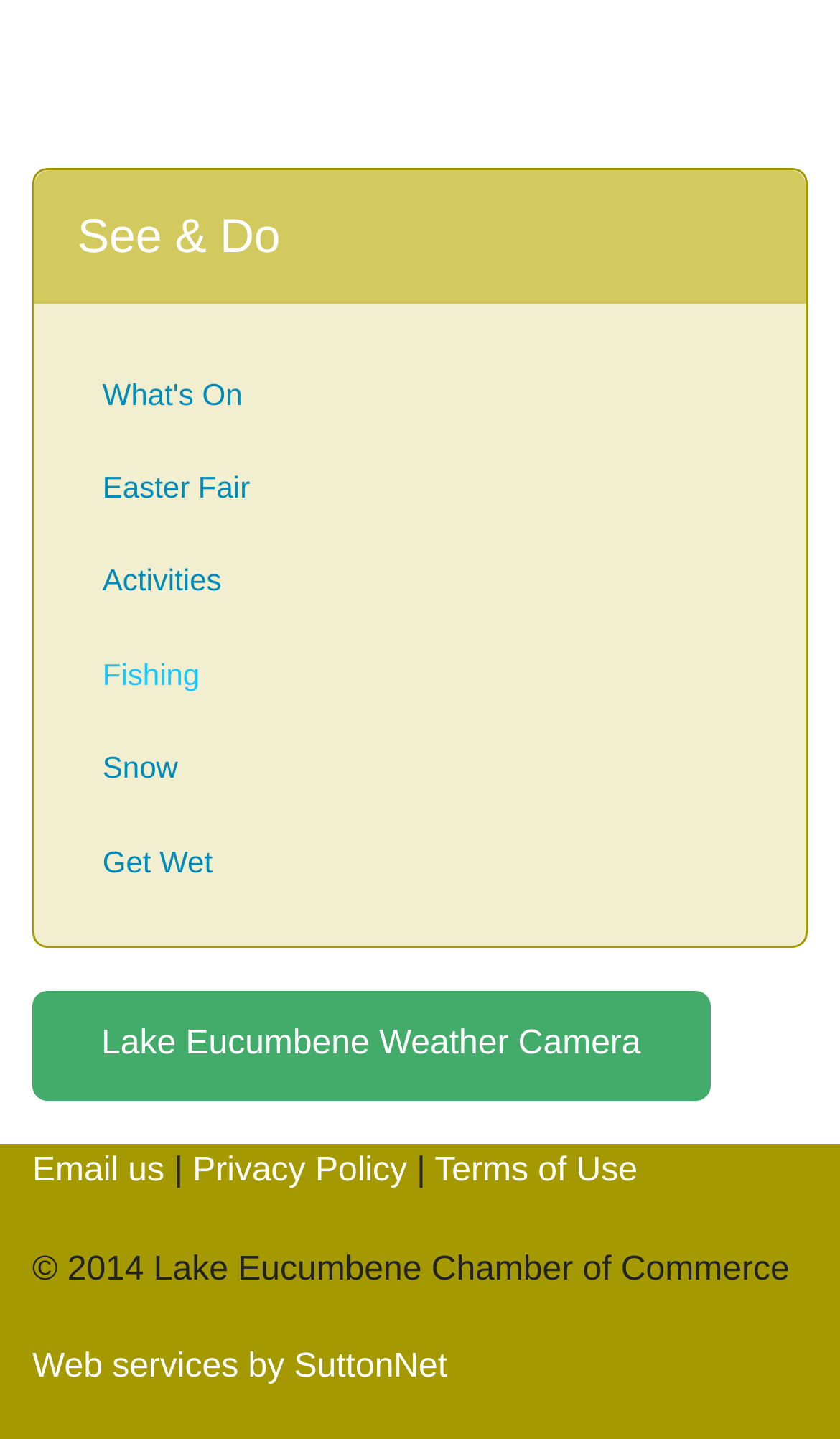What is the main category of activities?
Answer the question with a detailed explanation, including all necessary information.

The main category of activities is 'See & Do' as indicated by the heading element with the text 'See & Do' at the top of the webpage.